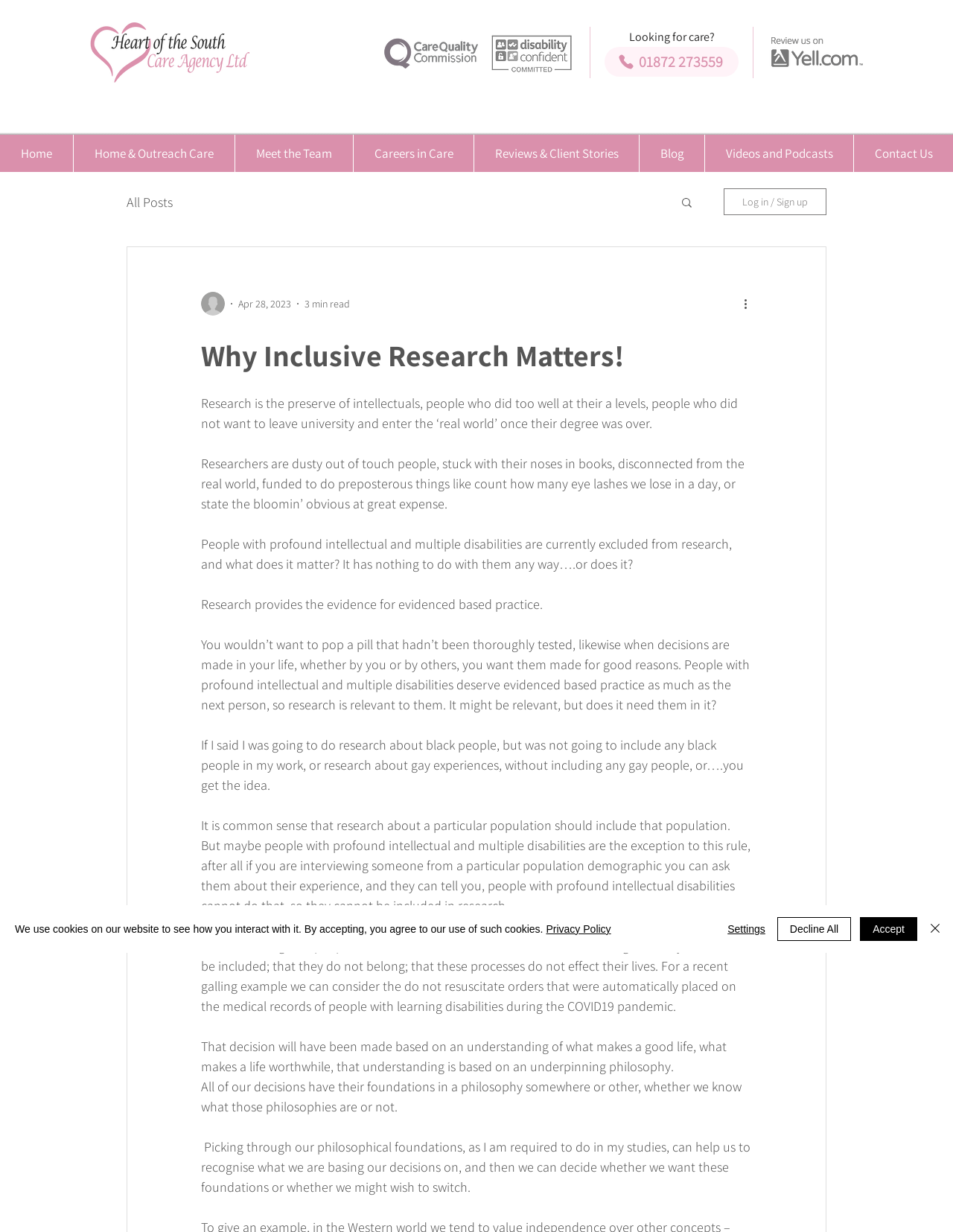Locate the bounding box coordinates of the clickable region to complete the following instruction: "Click the 'More actions' button."

[0.778, 0.239, 0.797, 0.254]